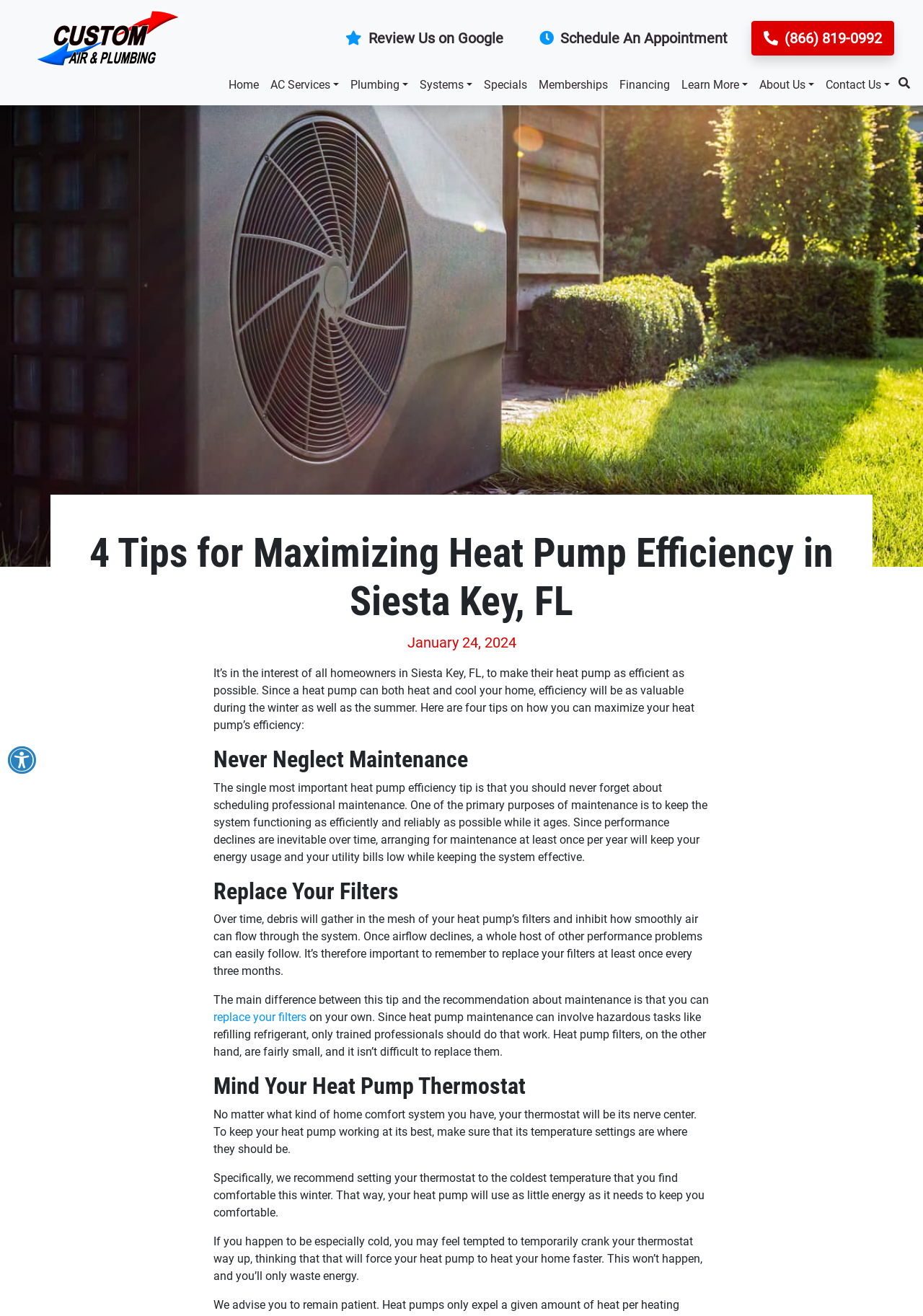Please provide a brief answer to the following inquiry using a single word or phrase:
What is the company logo?

Ca&p Logo